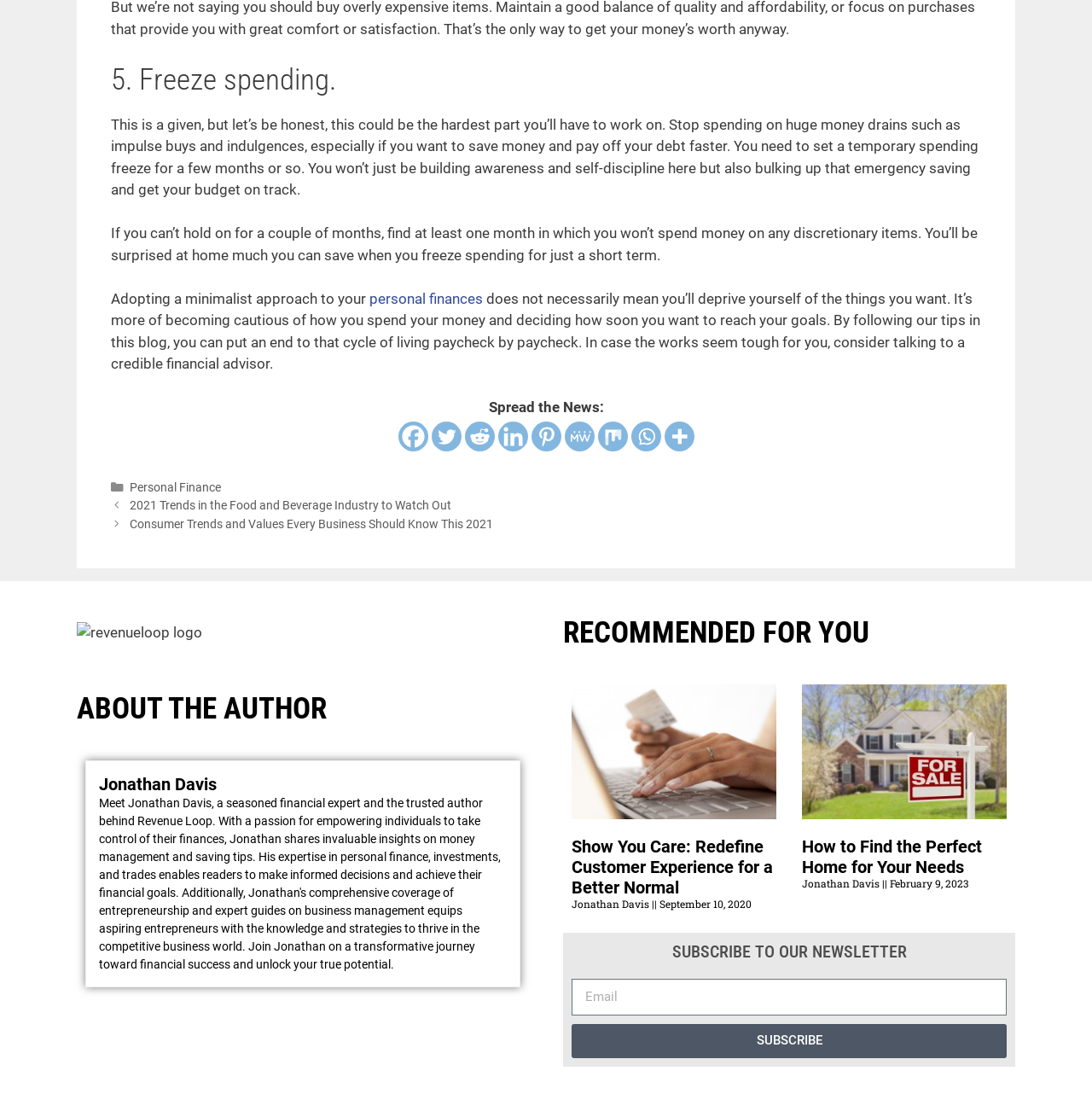Using the image as a reference, answer the following question in as much detail as possible:
What is the topic of the first recommended article?

The topic of the first recommended article is customer experience, which is titled 'Show You Care: Redefine Customer Experience for a Better Normal' and is written by Jonathan Davis.